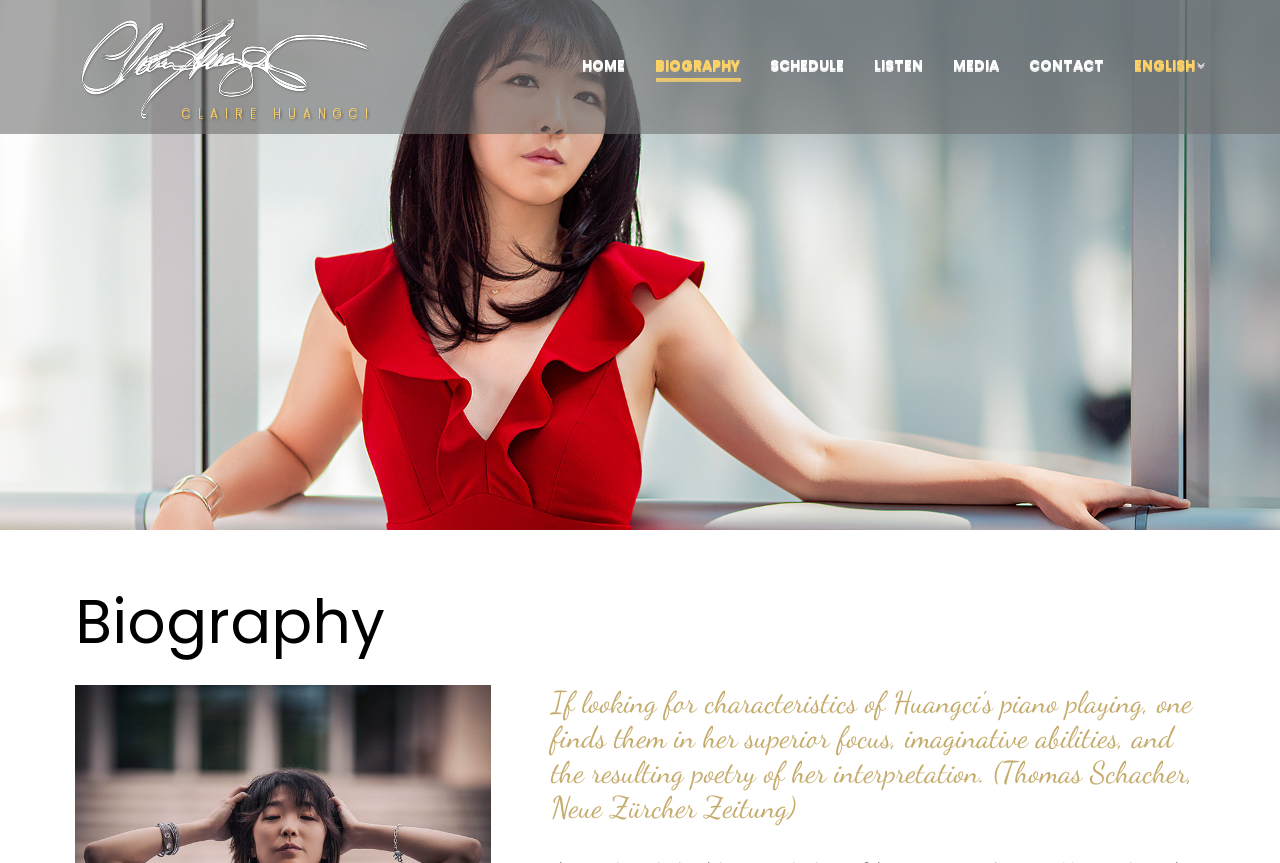Based on the image, provide a detailed response to the question:
What is the name of the pianist featured on this webpage?

The answer can be found by looking at the link element with the text 'Claire Huangci' which appears multiple times on the webpage, indicating that the webpage is about this pianist.